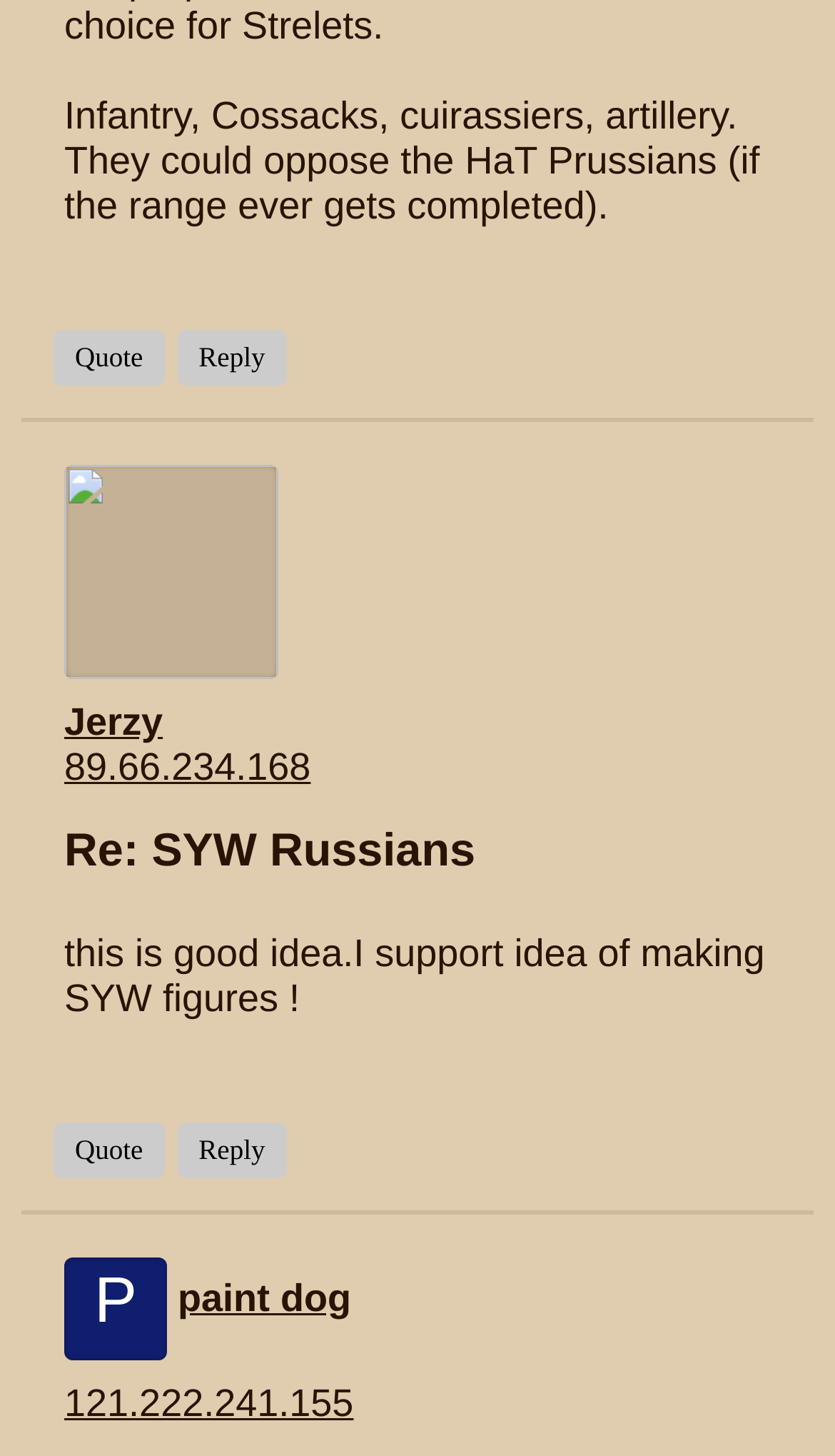What is the IP address of the user 'Jerzy'?
Based on the image, provide your answer in one word or phrase.

89.66.234.168